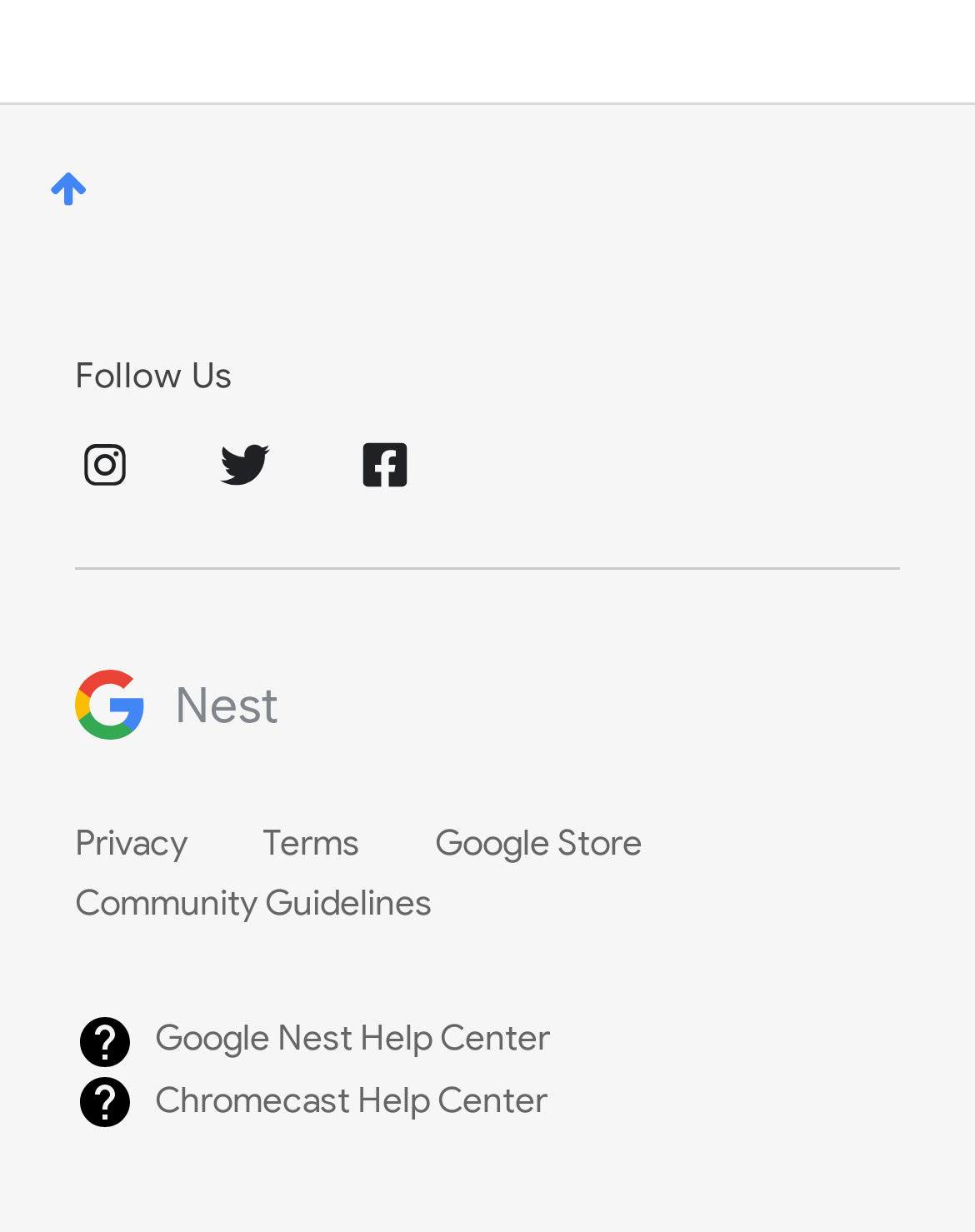Respond with a single word or phrase to the following question:
What is the social media platform with an Instagram icon?

MadeByGoogle on Instagram